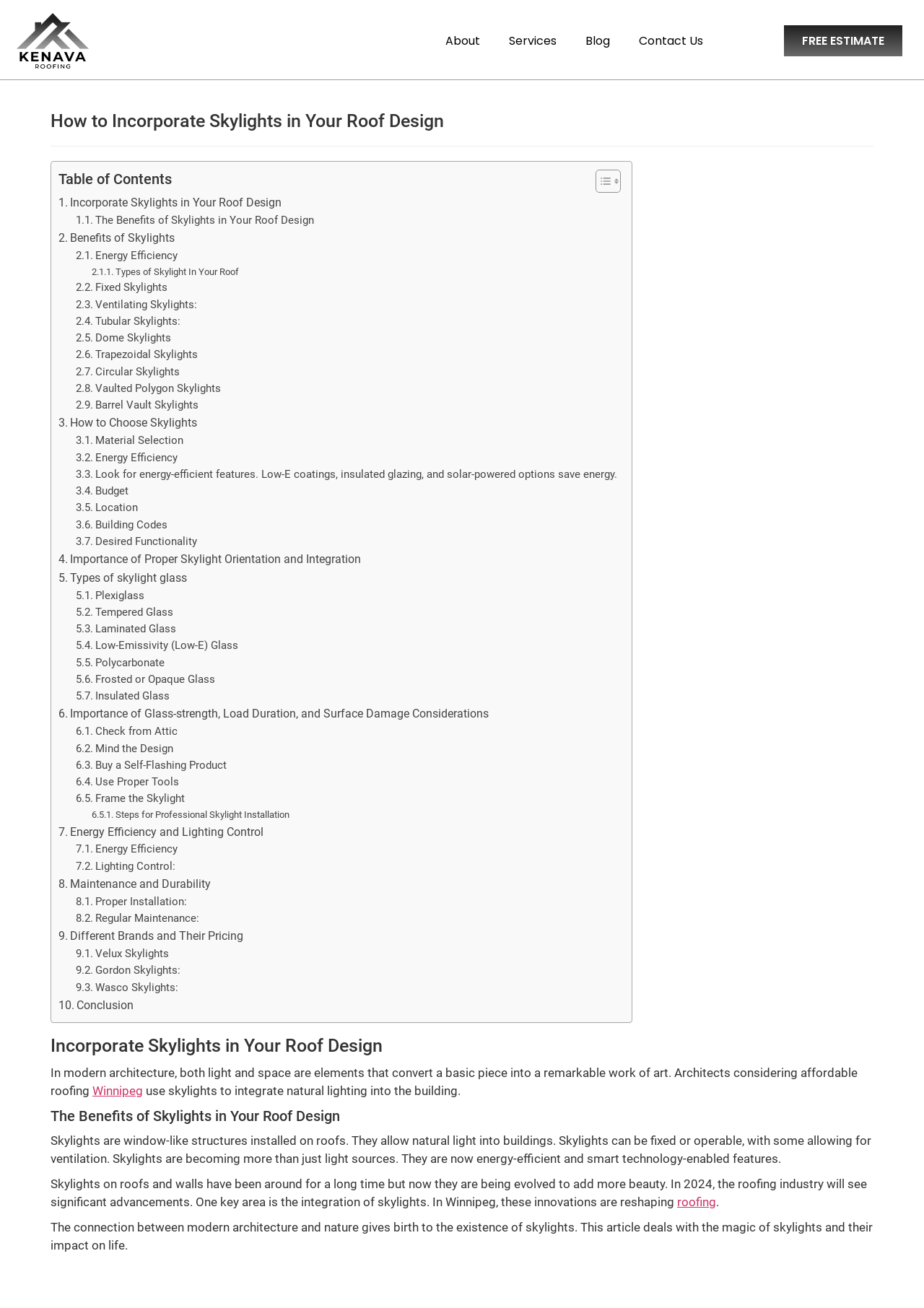Specify the bounding box coordinates of the area to click in order to follow the given instruction: "Read about 'The Benefits of Skylights in Your Roof Design'."

[0.082, 0.162, 0.34, 0.175]